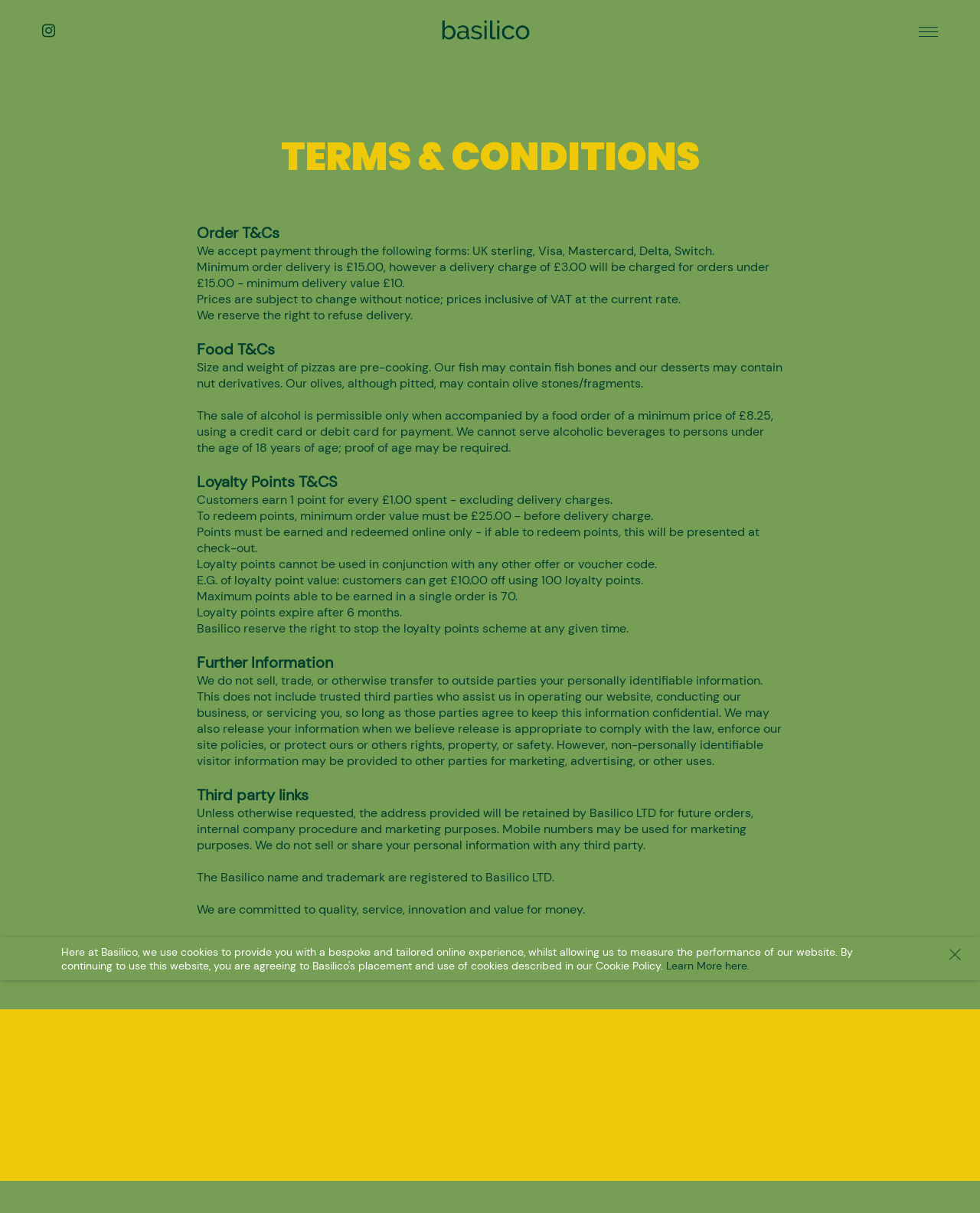Determine the primary headline of the webpage.

TERMS & CONDITIONS